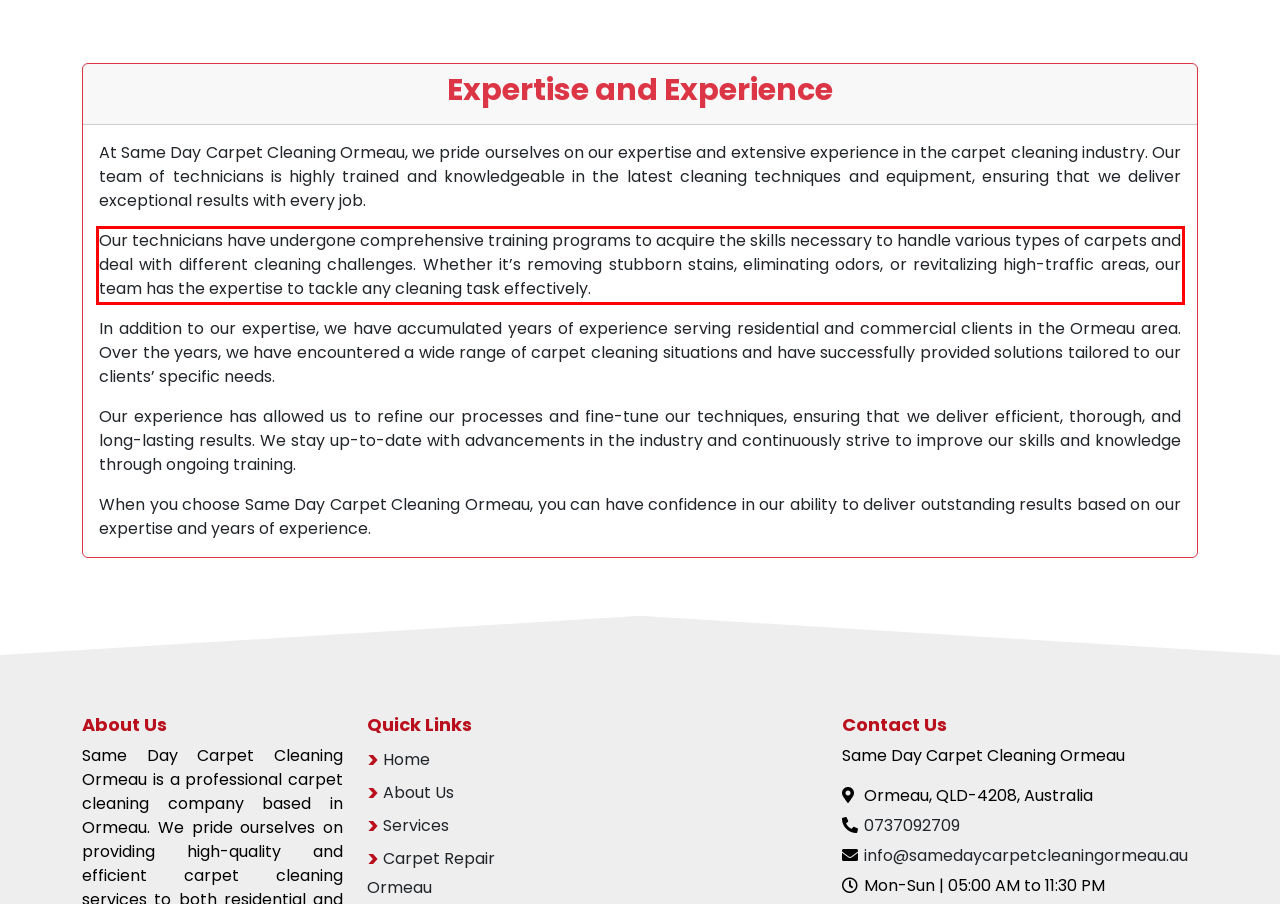Examine the webpage screenshot and use OCR to obtain the text inside the red bounding box.

Our technicians have undergone comprehensive training programs to acquire the skills necessary to handle various types of carpets and deal with different cleaning challenges. Whether it’s removing stubborn stains, eliminating odors, or revitalizing high-traffic areas, our team has the expertise to tackle any cleaning task effectively.